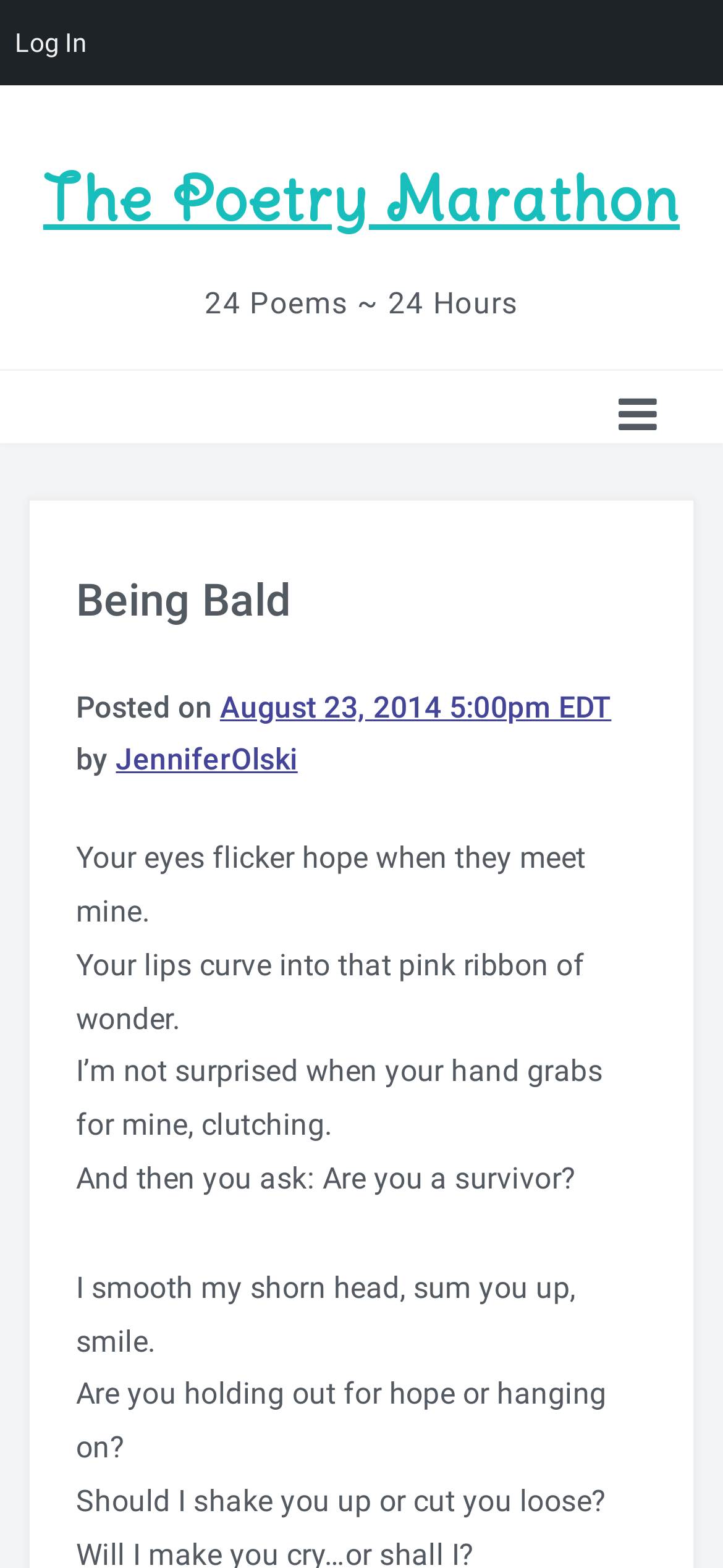Please identify the bounding box coordinates for the region that you need to click to follow this instruction: "Click on the 'Log In' link".

[0.038, 0.26, 0.856, 0.328]